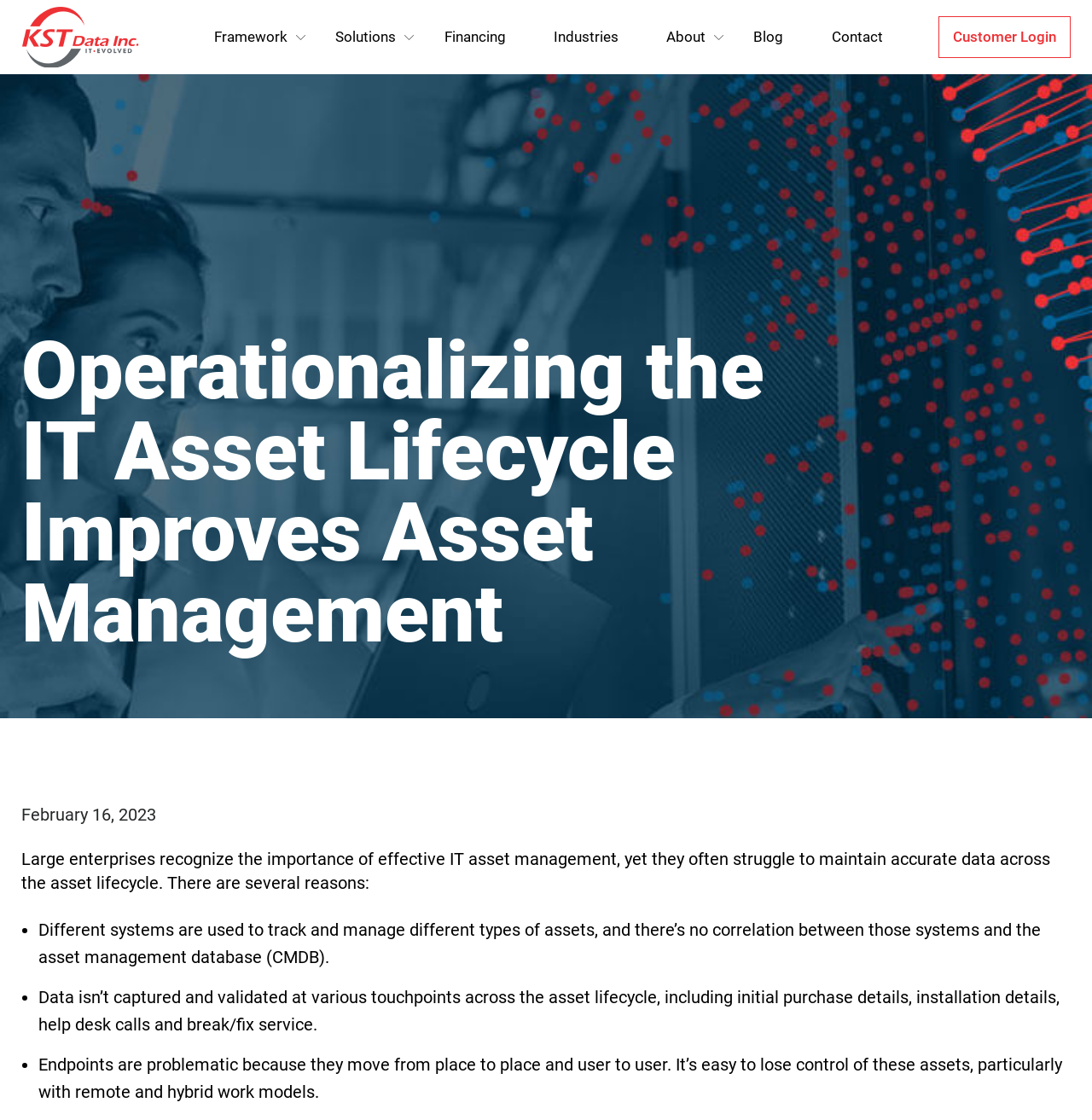Provide a brief response using a word or short phrase to this question:
How many menu items are there?

8